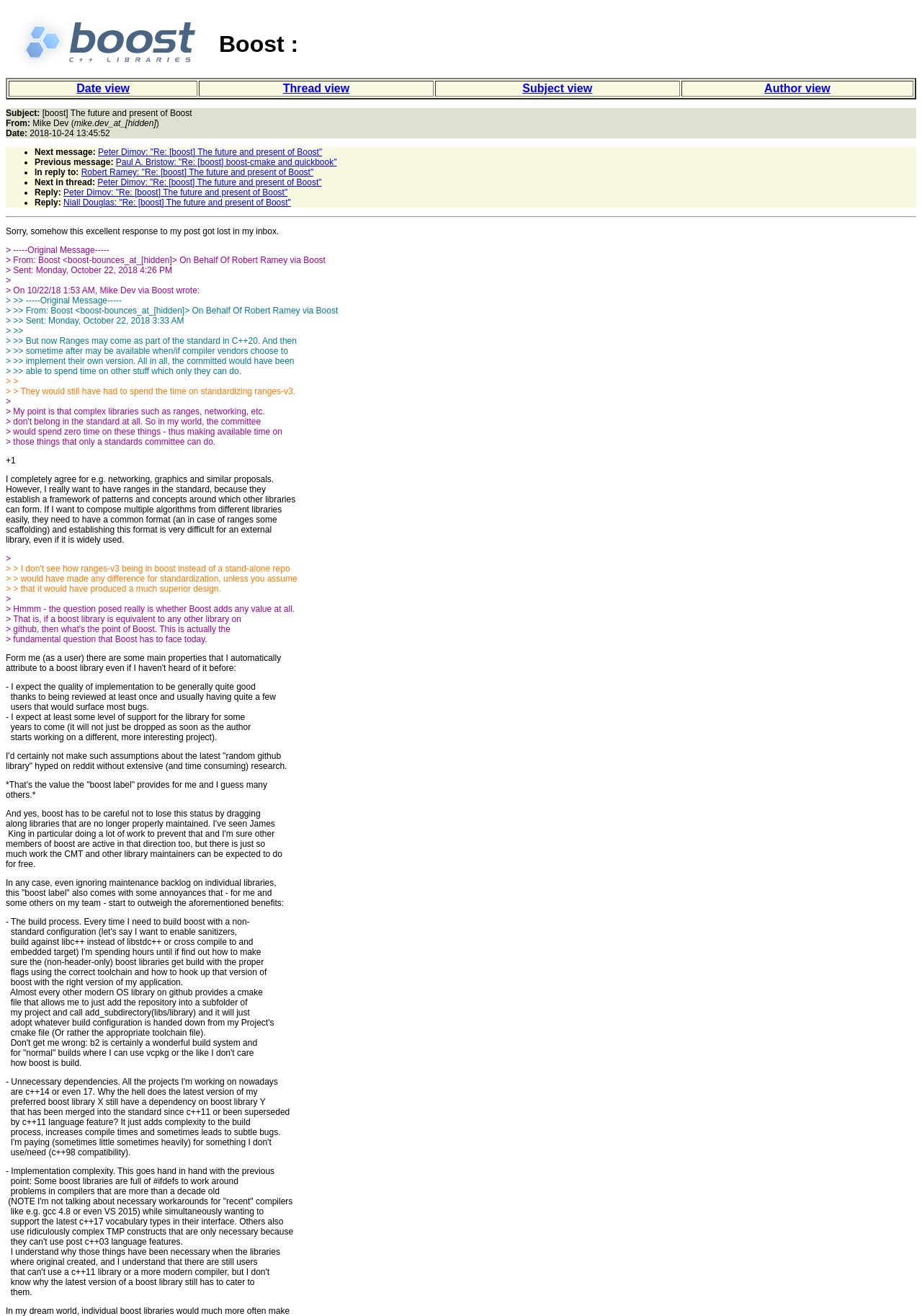Please identify the bounding box coordinates of the area I need to click to accomplish the following instruction: "Reply to the post".

[0.069, 0.142, 0.312, 0.15]